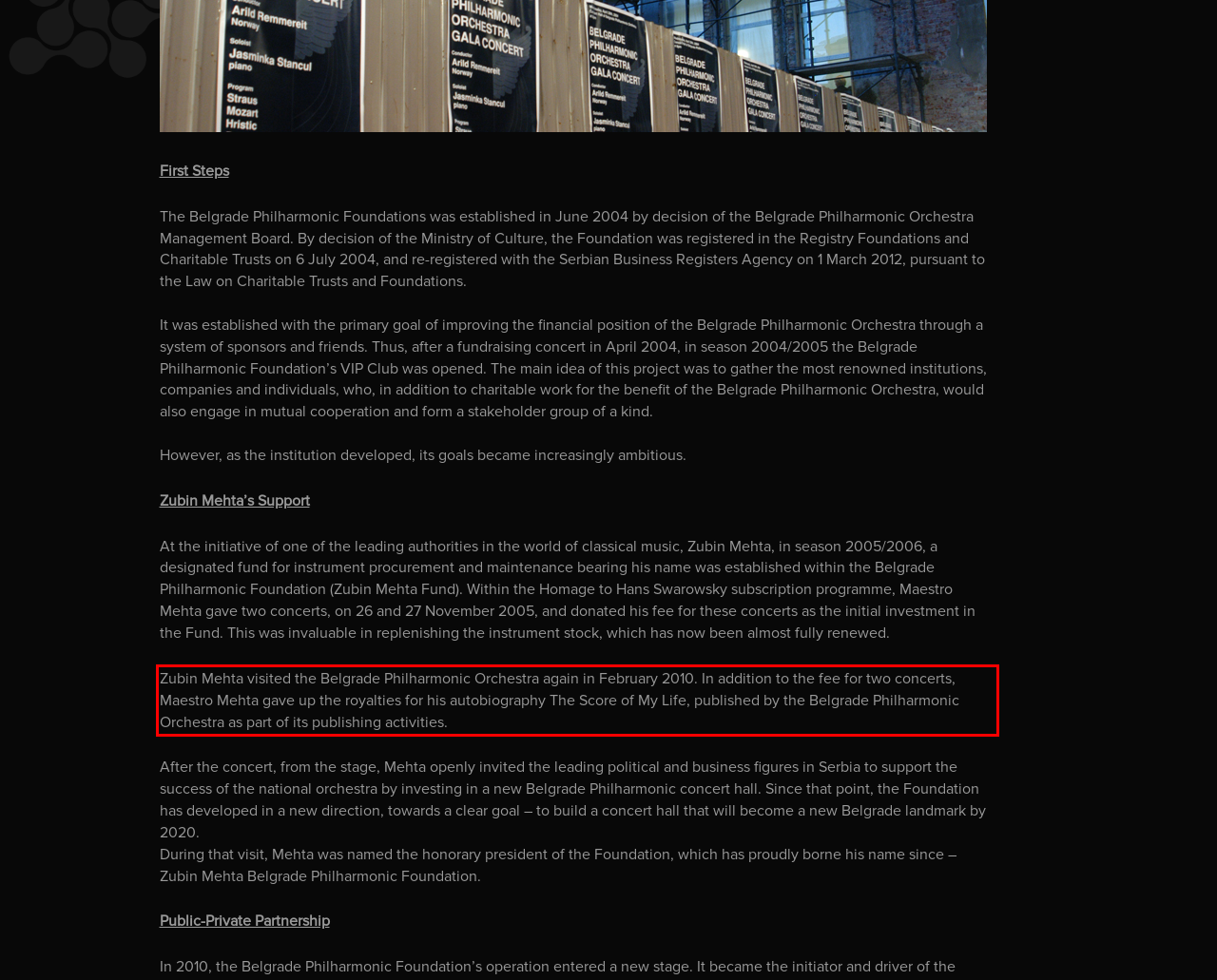Using the provided screenshot of a webpage, recognize and generate the text found within the red rectangle bounding box.

Zubin Mehta visited the Belgrade Philharmonic Orchestra again in February 2010. In addition to the fee for two concerts, Maestro Mehta gave up the royalties for his autobiography The Score of My Life, published by the Belgrade Philharmonic Orchestra as part of its publishing activities.